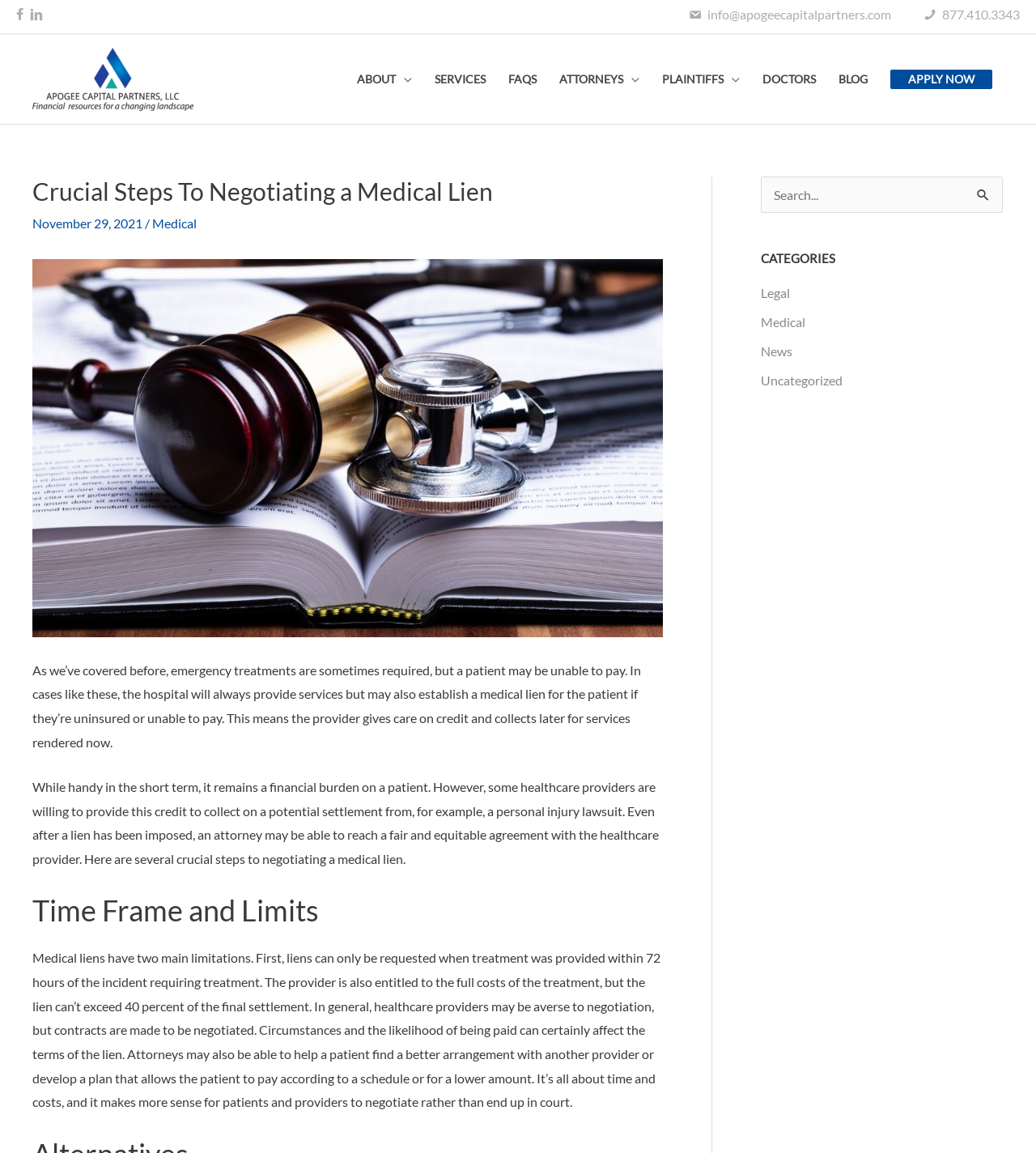Highlight the bounding box coordinates of the region I should click on to meet the following instruction: "Read the blog".

[0.798, 0.03, 0.848, 0.108]